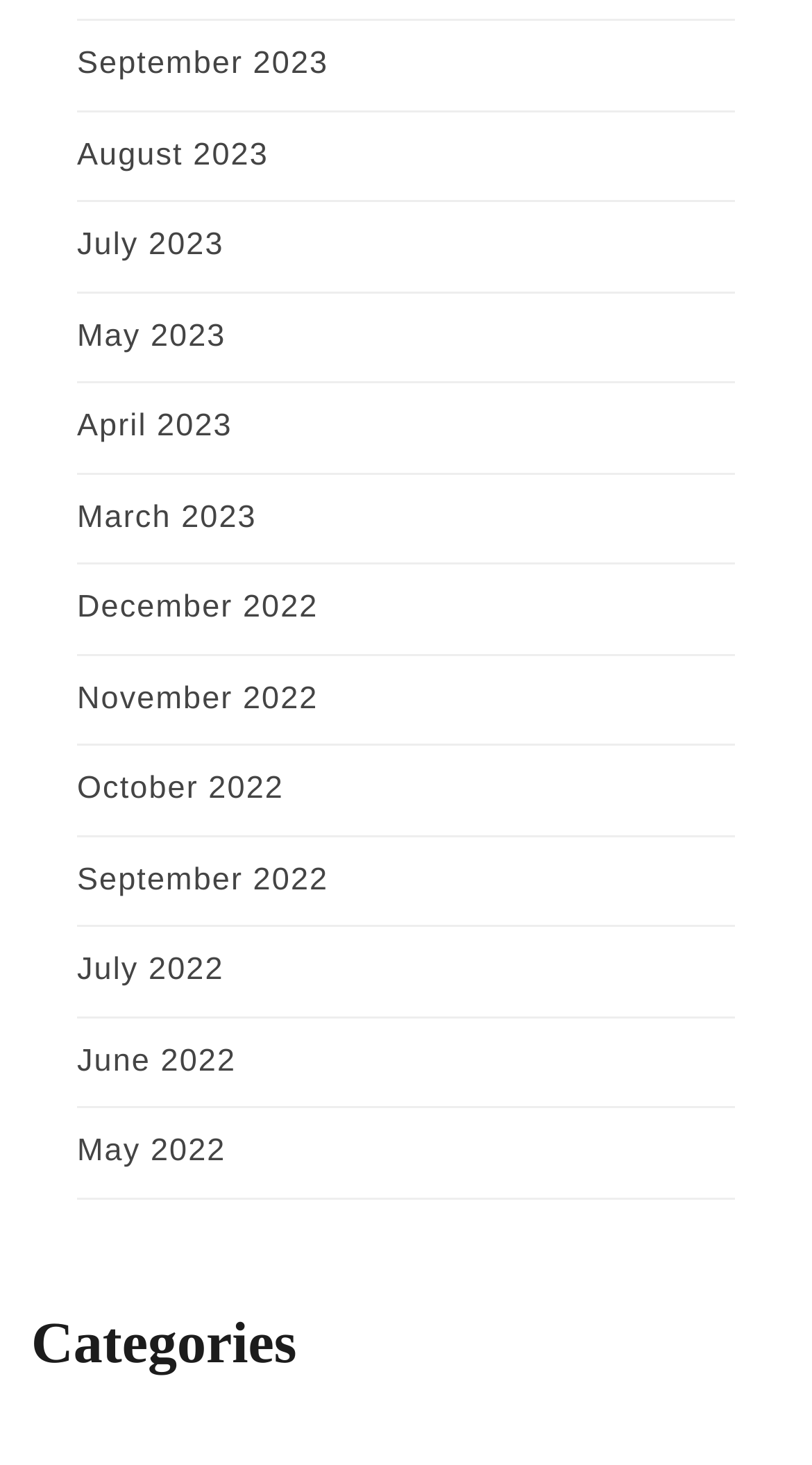Identify the bounding box coordinates of the region I need to click to complete this instruction: "access May 2023".

[0.095, 0.217, 0.278, 0.242]